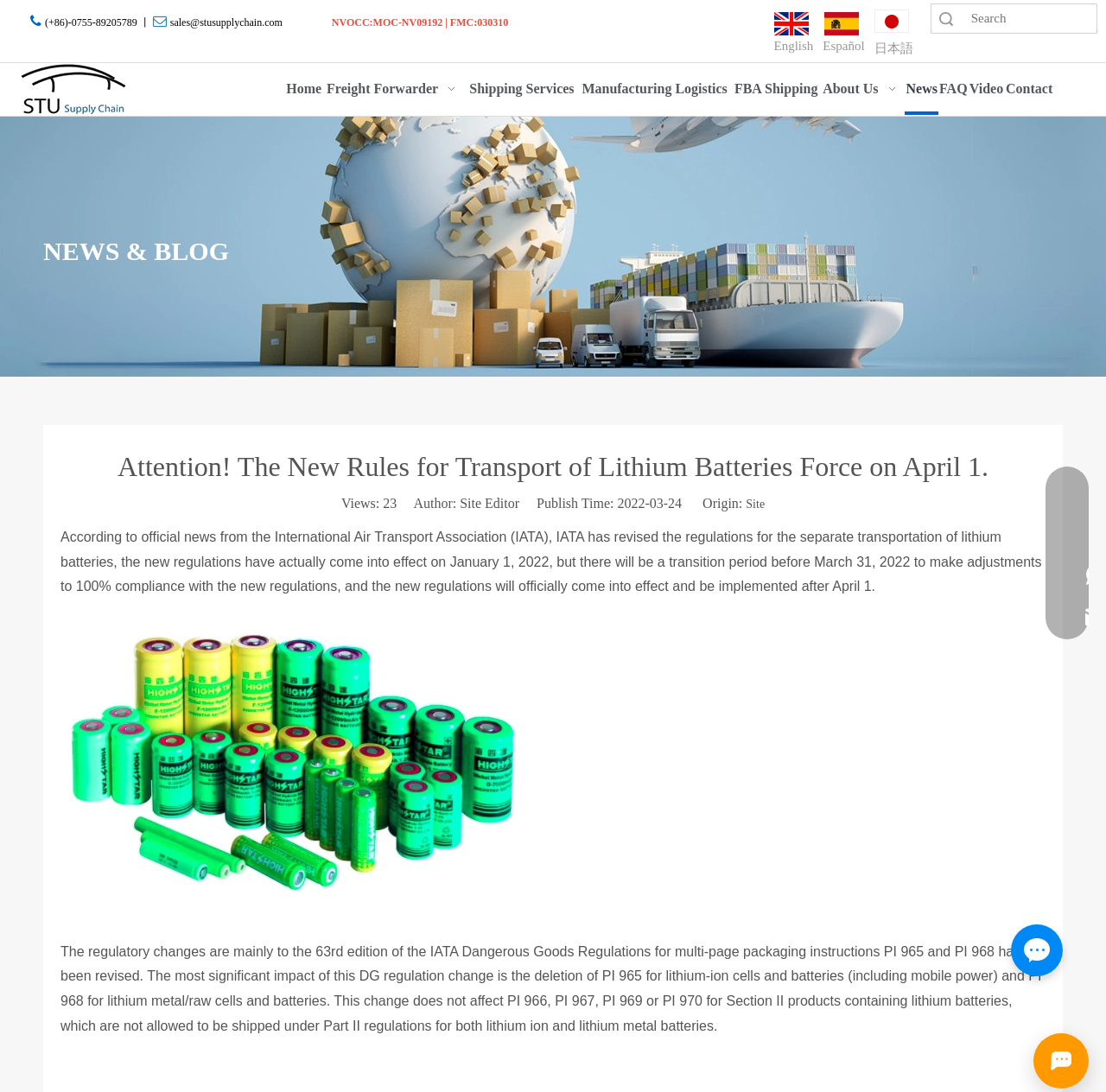Determine the bounding box coordinates of the element that should be clicked to execute the following command: "Contact us via phone".

[0.957, 0.427, 0.98, 0.467]